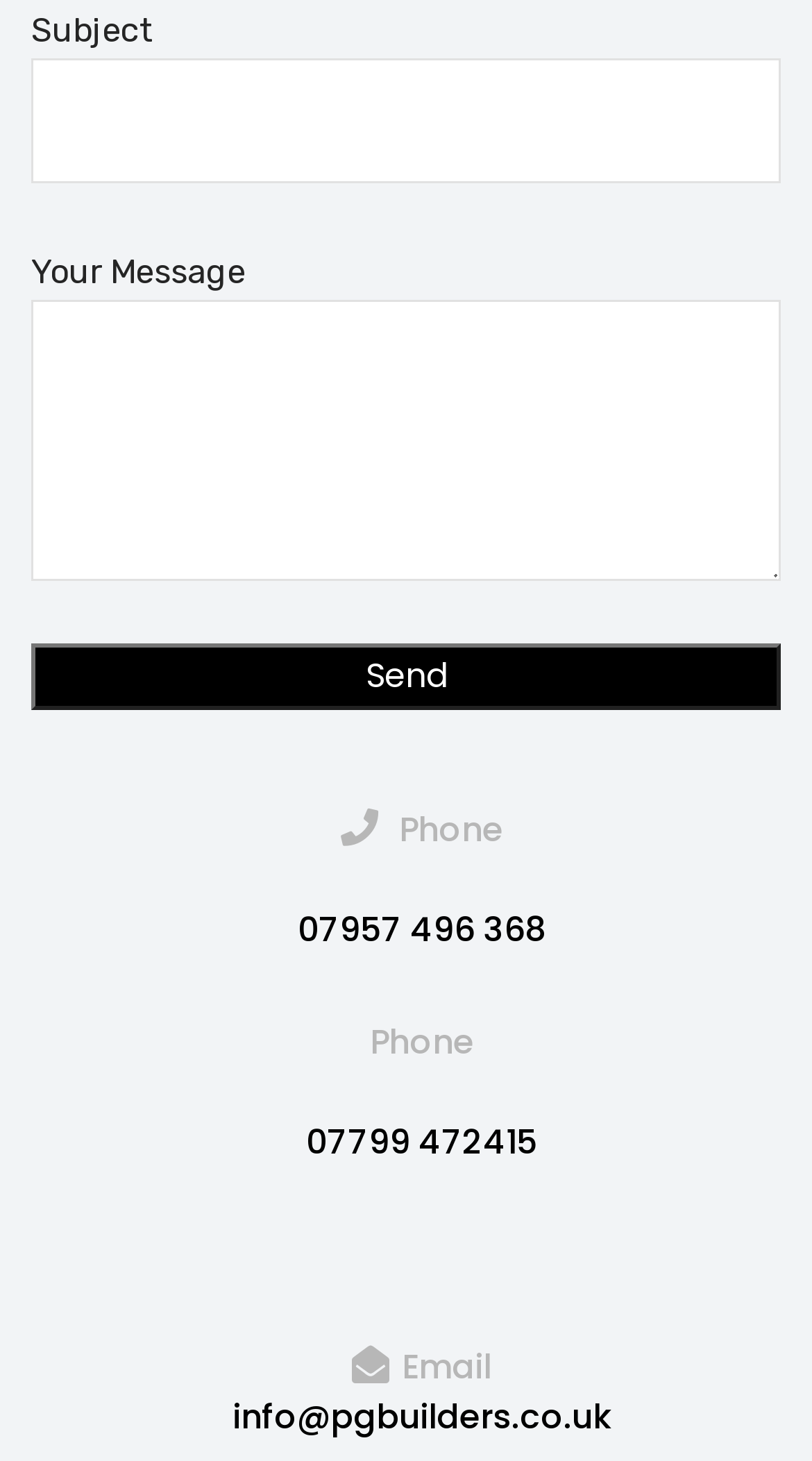Identify the bounding box coordinates of the HTML element based on this description: "0".

[0.367, 0.586, 0.519, 0.653]